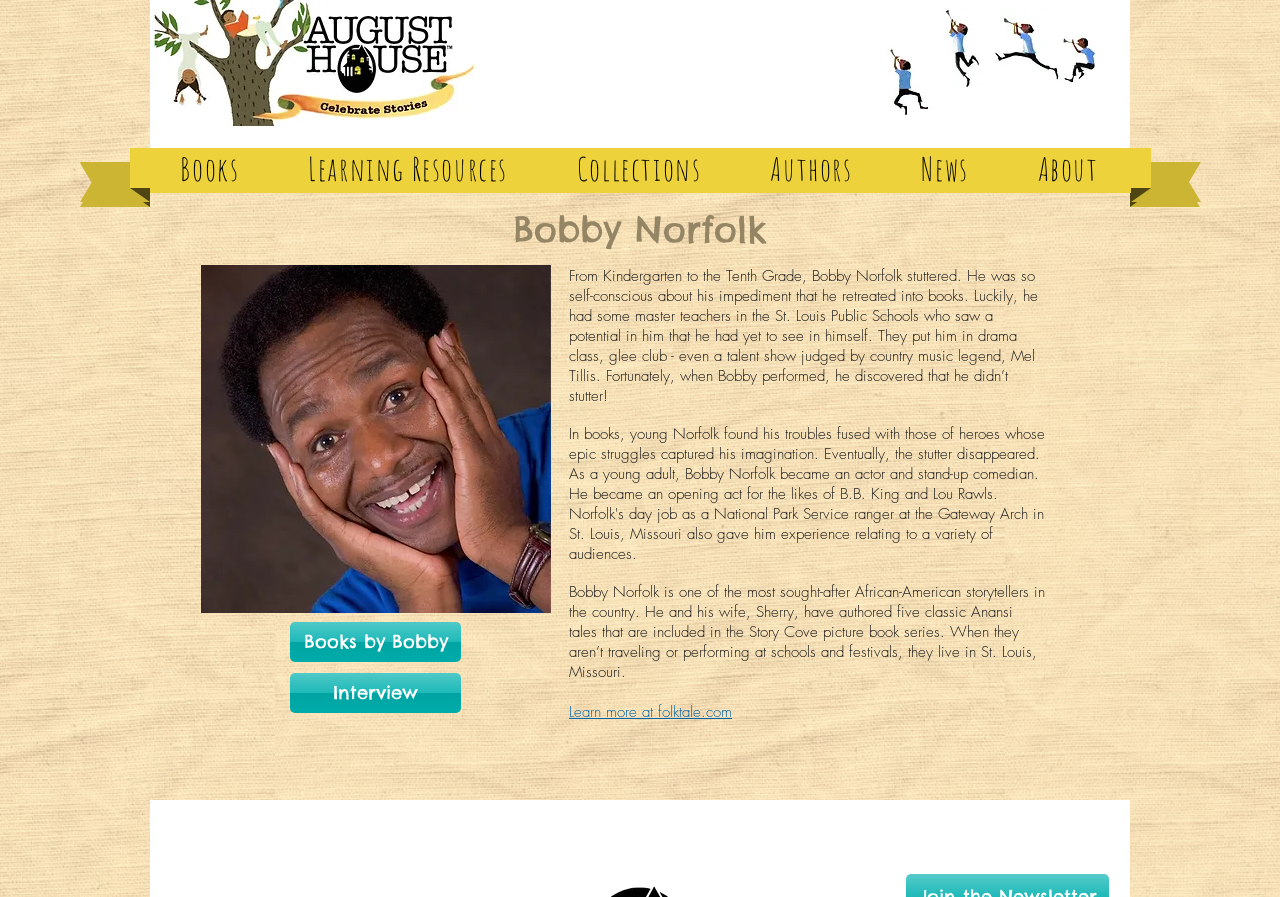Generate an in-depth caption that captures all aspects of the webpage.

This webpage is about author Bobby Norfolk, featuring his profile and works. At the top left corner, there is an August House logo, which is a link. Next to it, there is an image of a man from "The Contest Between the Sun and the Wind" dancing and blowing a trumpet.

Below the logo, there is a main section that occupies most of the page. It starts with a heading "Bobby Norfolk" followed by an image of the author. Underneath the image, there are two links: "Books by Bobby" and "Interview".

The main section also contains a brief biography of Bobby Norfolk, which describes how he overcame stuttering through his love of books and performing arts. The biography is divided into two paragraphs, with a small gap in between.

Further down, there is a link to "Learn more at folktale.com". On the top right corner, there is a site search iframe. Above the main section, there is a navigation menu with links to "Books", "Learning Resources", "Collections", "Authors", "News", and "About", which are all part of the site's main navigation.

Overall, the webpage provides an introduction to Bobby Norfolk's life and works, with links to explore more about his books and other related resources.